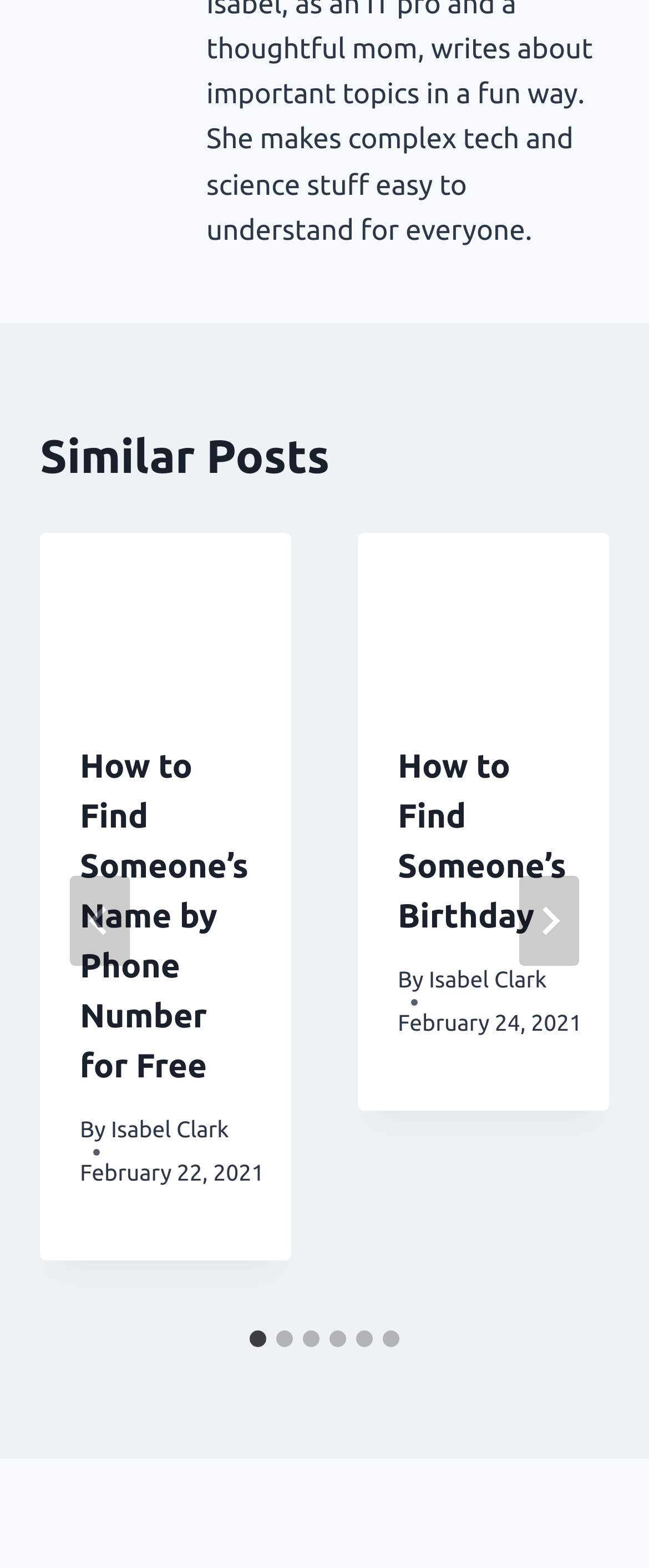Can you find the bounding box coordinates for the element that needs to be clicked to execute this instruction: "Select the second slide"? The coordinates should be given as four float numbers between 0 and 1, i.e., [left, top, right, bottom].

[0.426, 0.848, 0.451, 0.859]